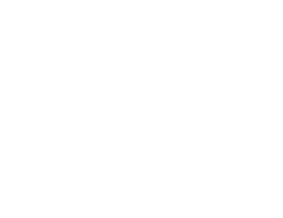Please answer the following question using a single word or phrase: What is the context of the certification modes?

Safety and operational integrity